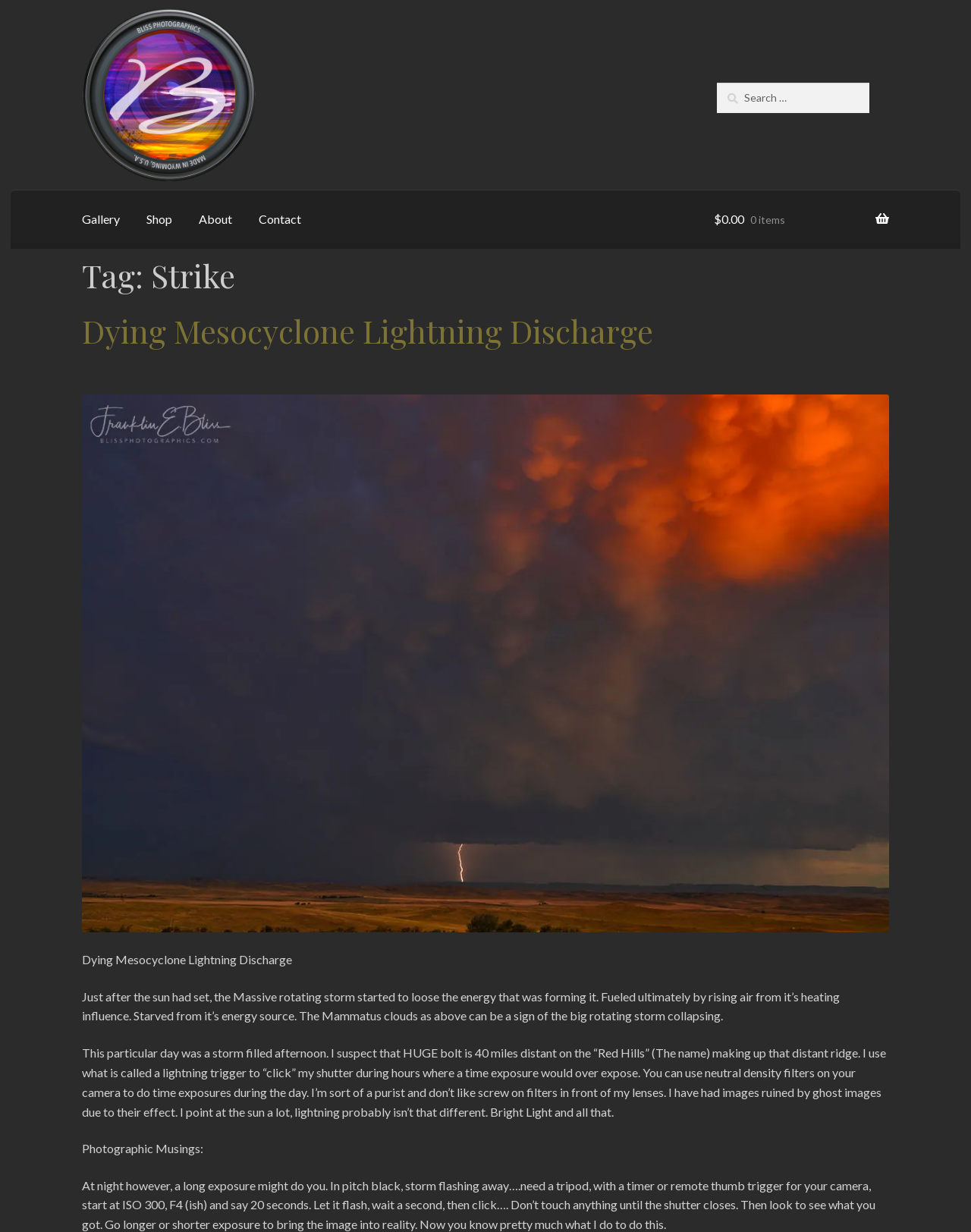Give a complete and precise description of the webpage's appearance.

The webpage is about Strike Archives from Bliss Photographics, a photography website. At the top, there are two "Skip to" links, one for navigation and one for content. Below them, there is a logo link with an image, "Bliss Photographics Wyoming Landscape and Nature Photography". 

To the right of the logo, there is a primary navigation menu with four links: "Gallery", "Shop", "About", and "Contact". Next to the navigation menu, there is a link showing the cart with a price of $0.00 and 0 items.

On the right side of the page, there is a search box with a label "Search for:" and a search button. 

The main content of the page is a blog post or article about a photograph titled "Dying Mesocyclone Lightning Discharge". The post has a heading with the title, followed by a large image of the photograph. Below the image, there is a description of the photograph, explaining the scene and the photography techniques used to capture it. The text is divided into three paragraphs, with the first one describing the storm, the second one explaining the use of a lightning trigger, and the third one providing tips for photographing lightning at night.